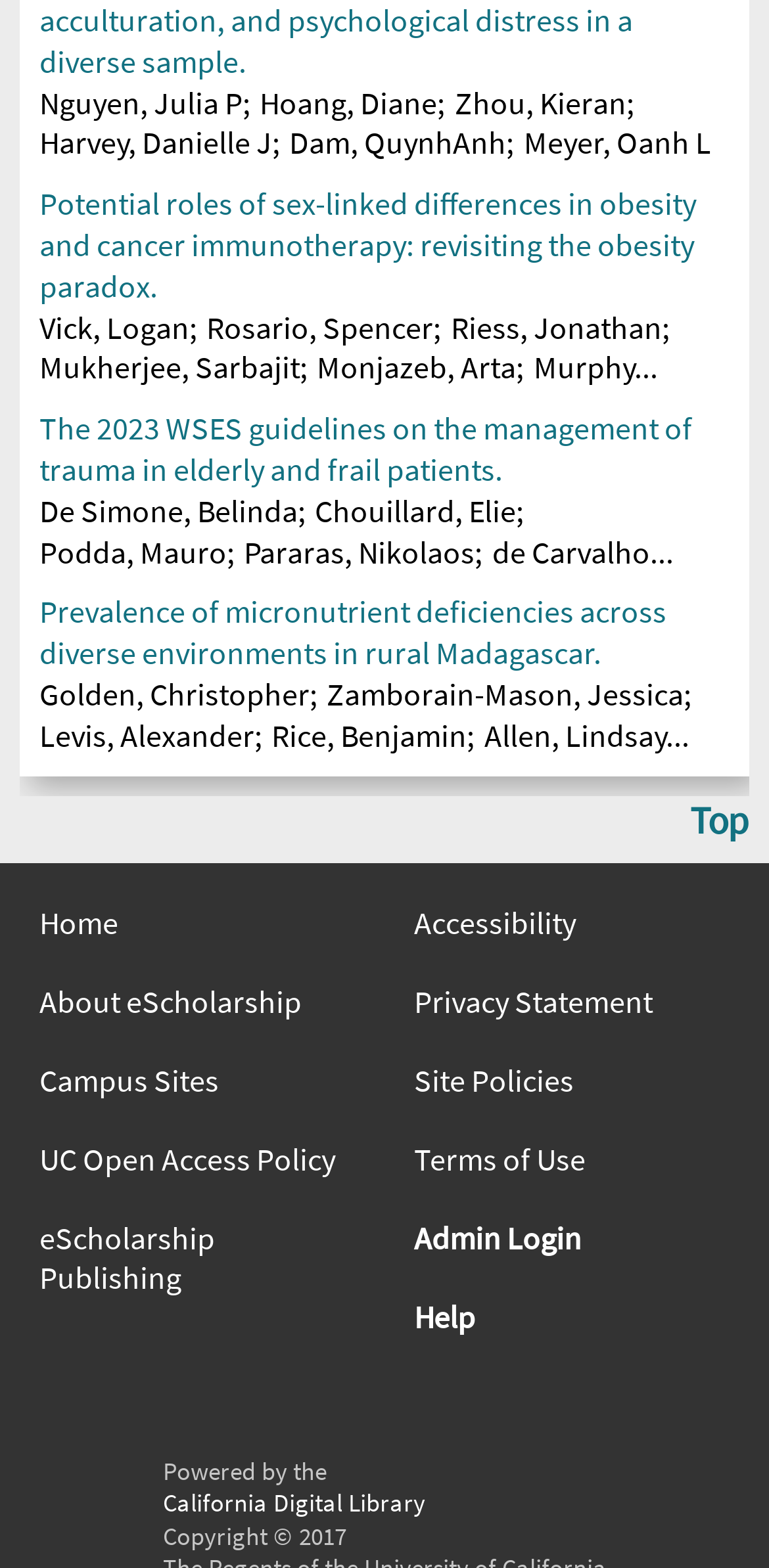Determine the bounding box coordinates of the clickable element to complete this instruction: "Learn more about internal displacement". Provide the coordinates in the format of four float numbers between 0 and 1, [left, top, right, bottom].

None